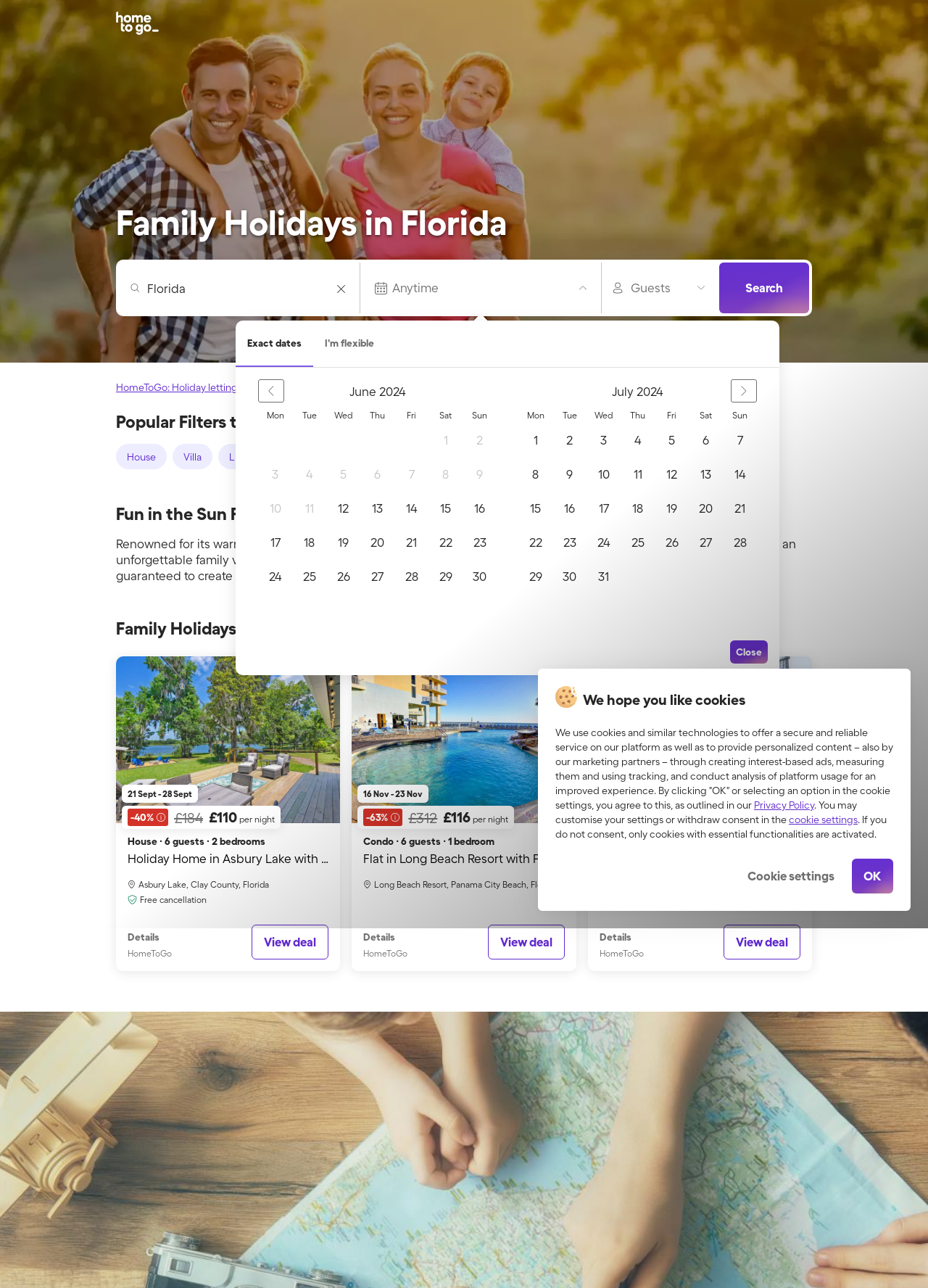Please indicate the bounding box coordinates for the clickable area to complete the following task: "View available apartments". The coordinates should be specified as four float numbers between 0 and 1, i.e., [left, top, right, bottom].

[0.278, 0.382, 0.535, 0.408]